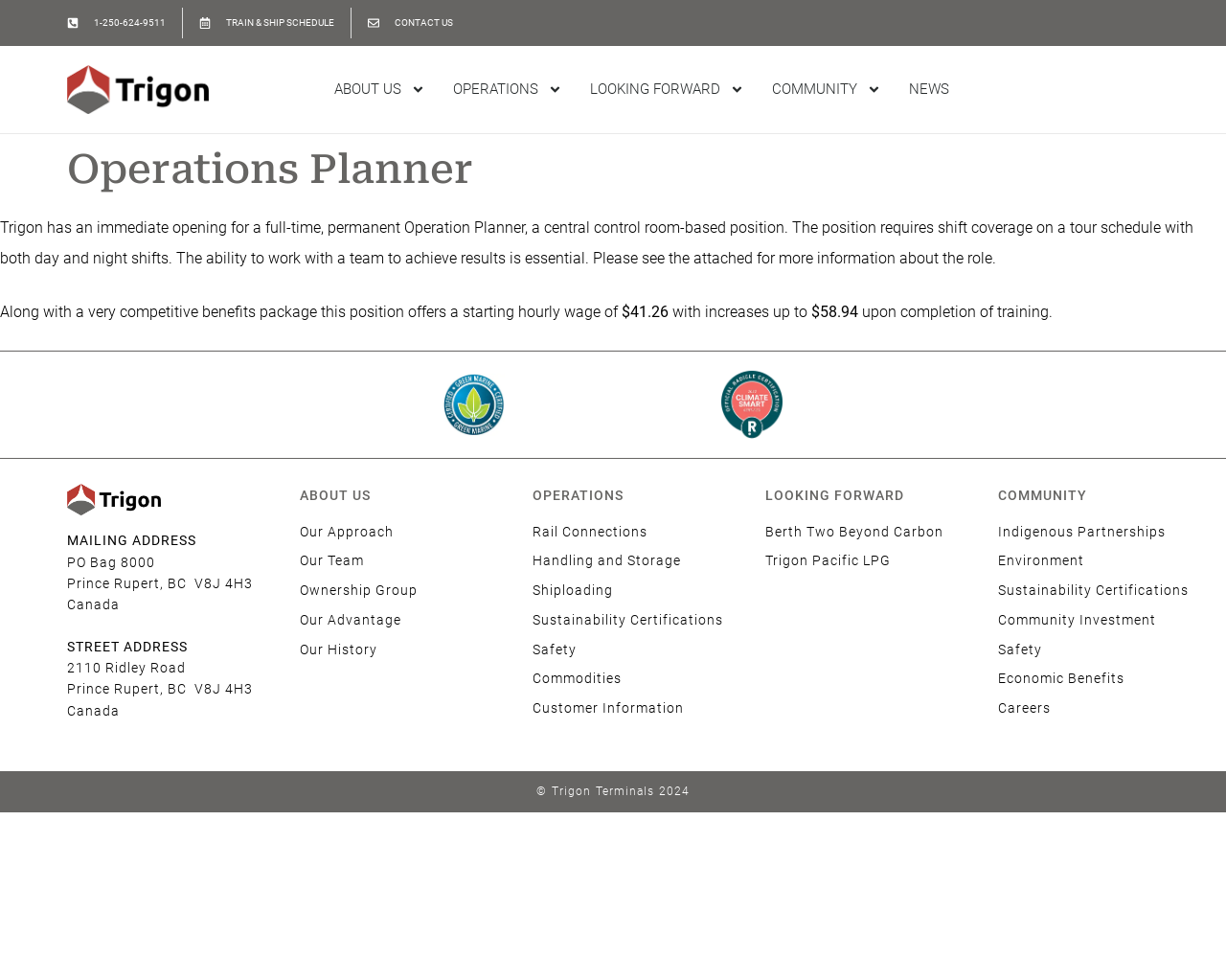Using the details from the image, please elaborate on the following question: What is the name of the company mentioned on the webpage?

The webpage has a logo and multiple mentions of 'Trigon', which appears to be the name of the company.